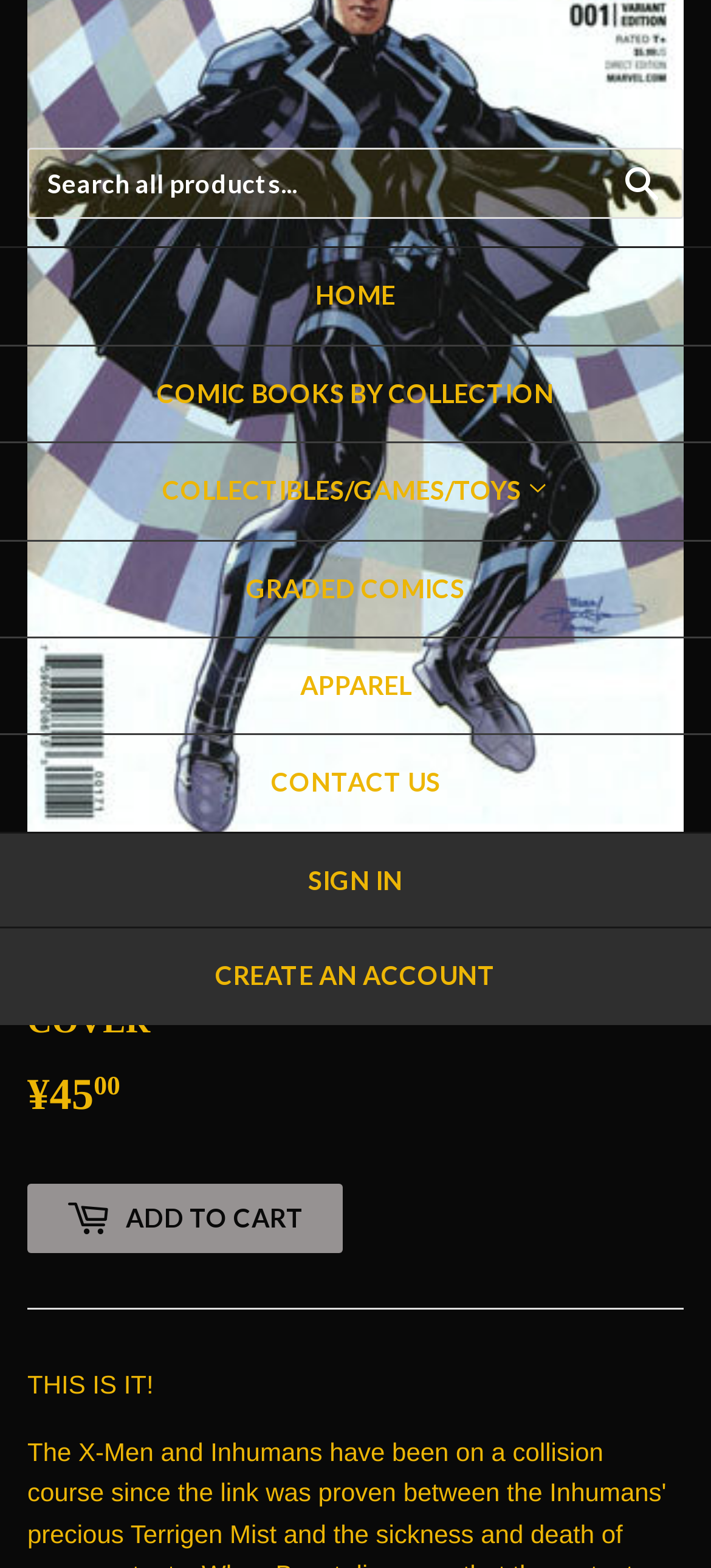What is the text above the separator with the horizontal orientation?
Based on the image, please offer an in-depth response to the question.

I found the text above the separator with the horizontal orientation by looking at the heading element with the text 'INHUMANS VS X-MEN #1 COVER C VARIANT TERRY DODSON INHUMANS COVER' which is located above the separator.